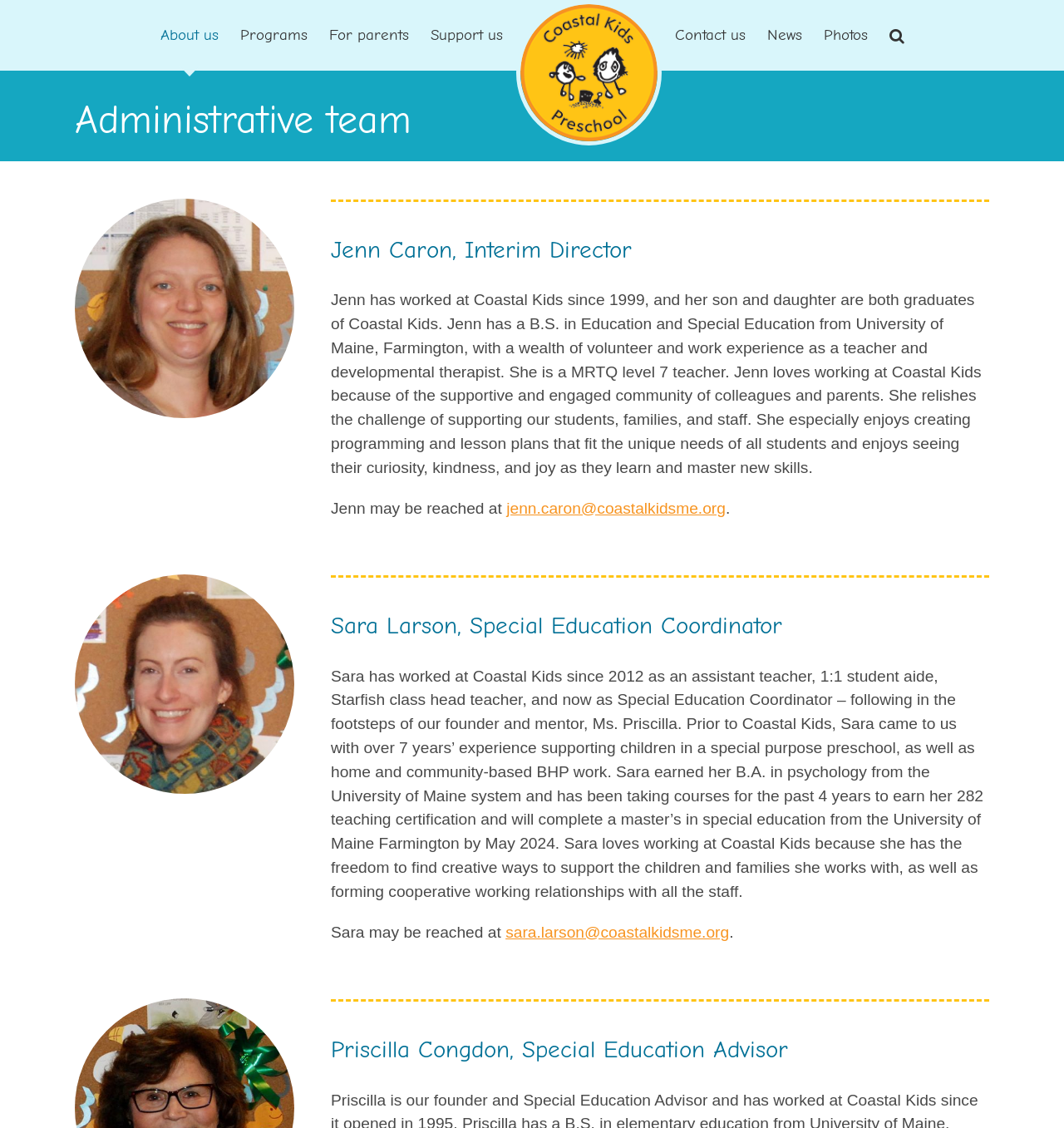Answer the question with a brief word or phrase:
What is the name of the founder and mentor of Coastal Kids?

Ms. Priscilla